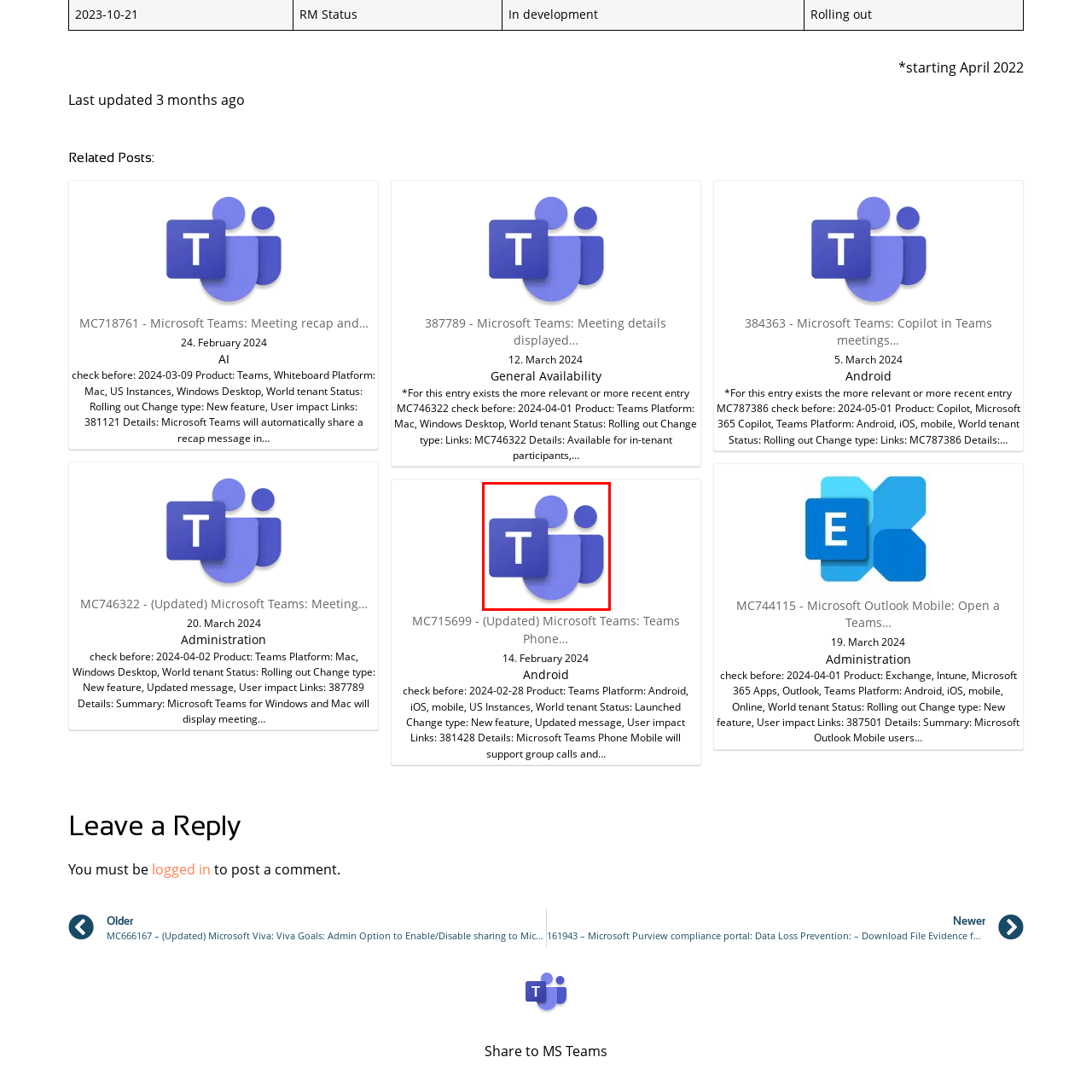What does the 'T' emblem in the logo represent?
Direct your attention to the image inside the red bounding box and provide a detailed explanation in your answer.

The 'T' emblem in the Microsoft Teams logo is emblematic of the platform itself, representing the collaborative features and tools offered by Microsoft Teams to facilitate effective communication and teamwork within organizations.